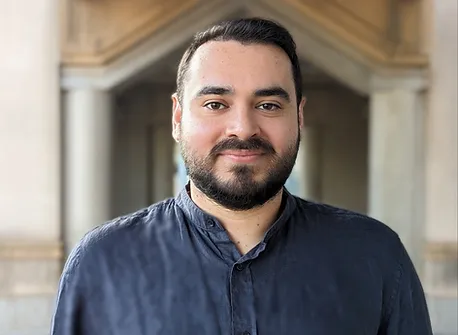Reply to the question below using a single word or brief phrase:
Where did Bassel Awada earn his PhD?

American University of Beirut